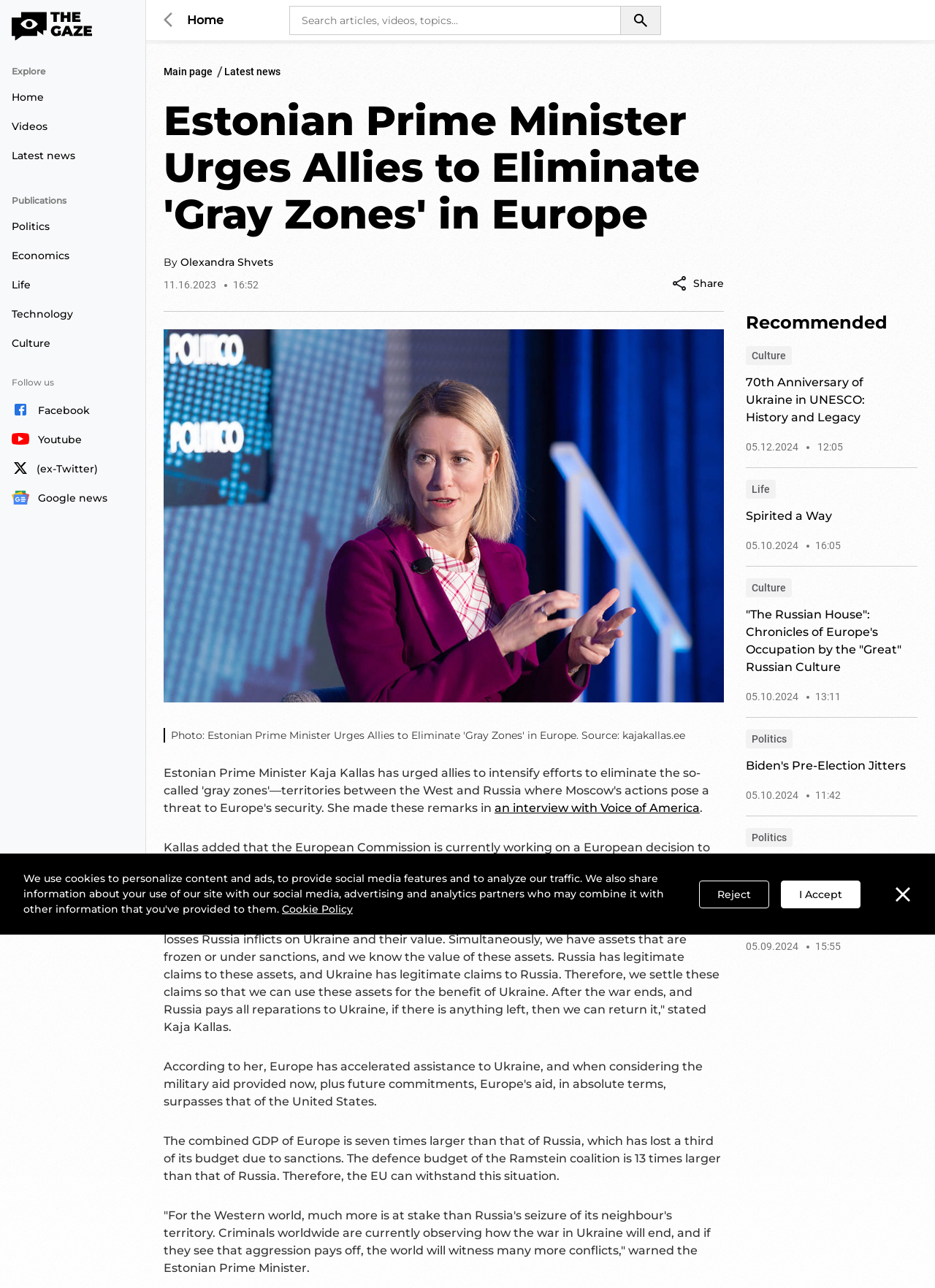Given the description of a UI element: "Spirited a Way", identify the bounding box coordinates of the matching element in the webpage screenshot.

[0.797, 0.394, 0.969, 0.408]